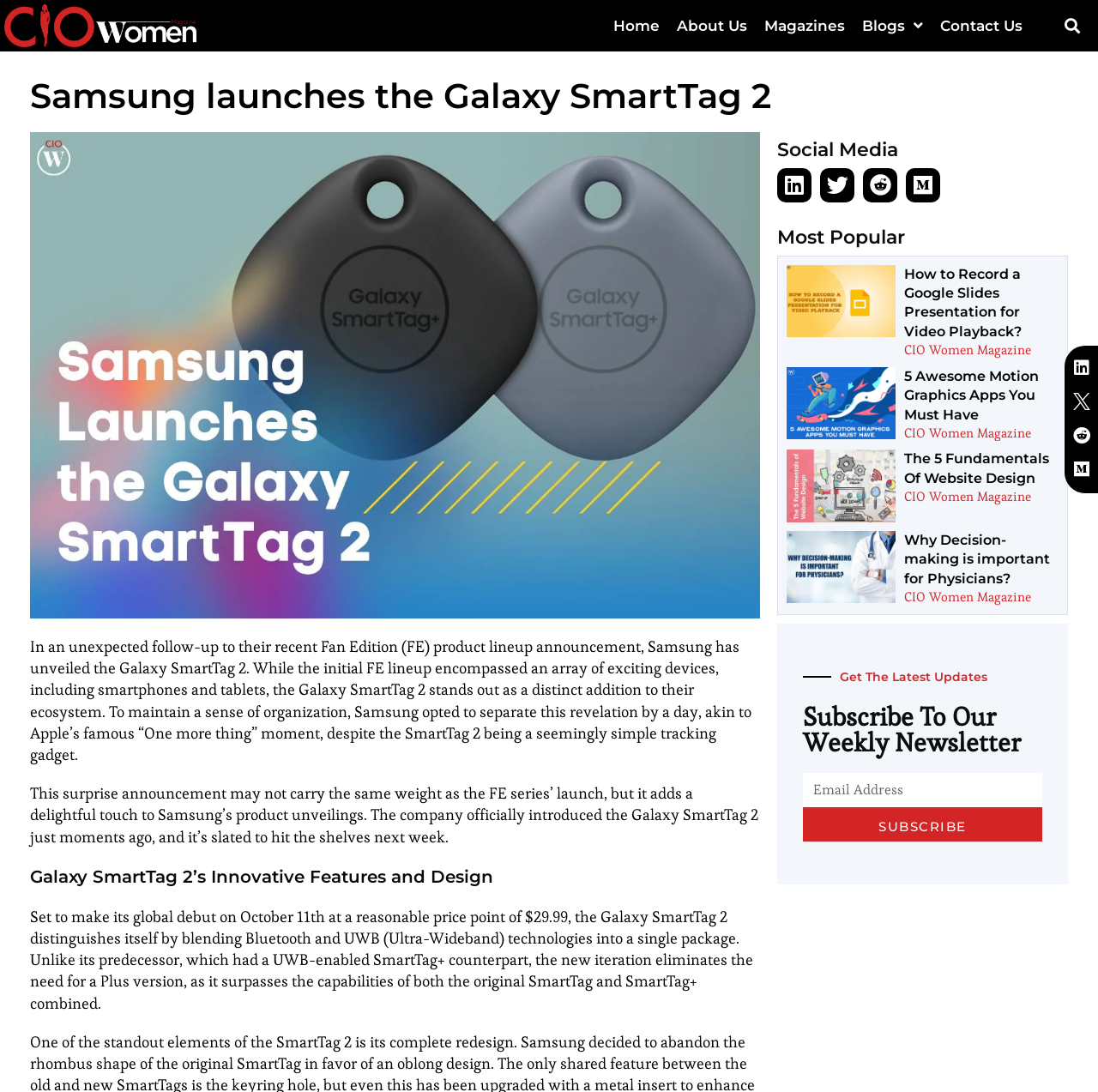Please reply with a single word or brief phrase to the question: 
What is the purpose of the Galaxy SmartTag 2?

tracking